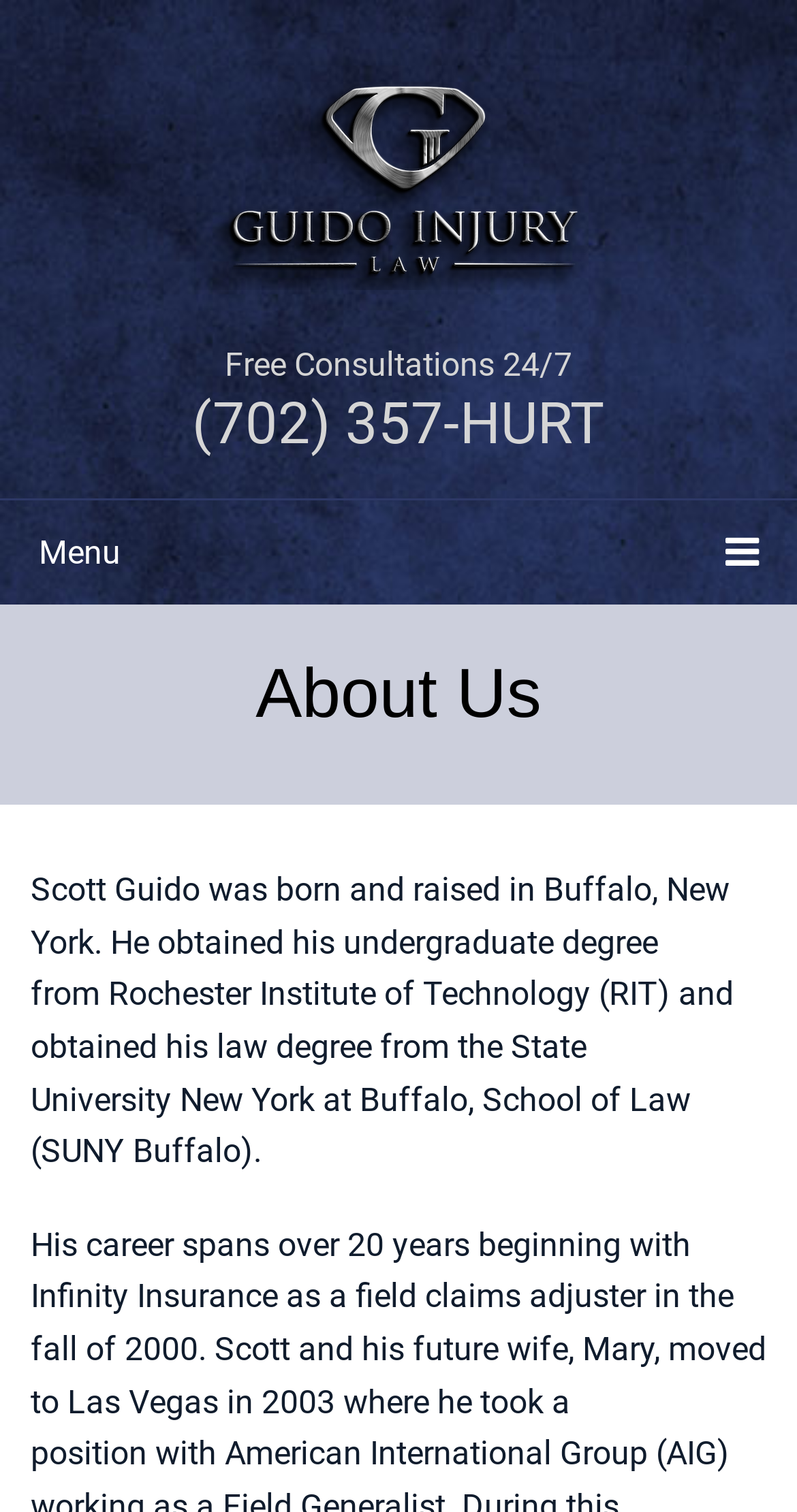Please provide a short answer using a single word or phrase for the question:
What is the name of the law firm?

Guido Injury Law